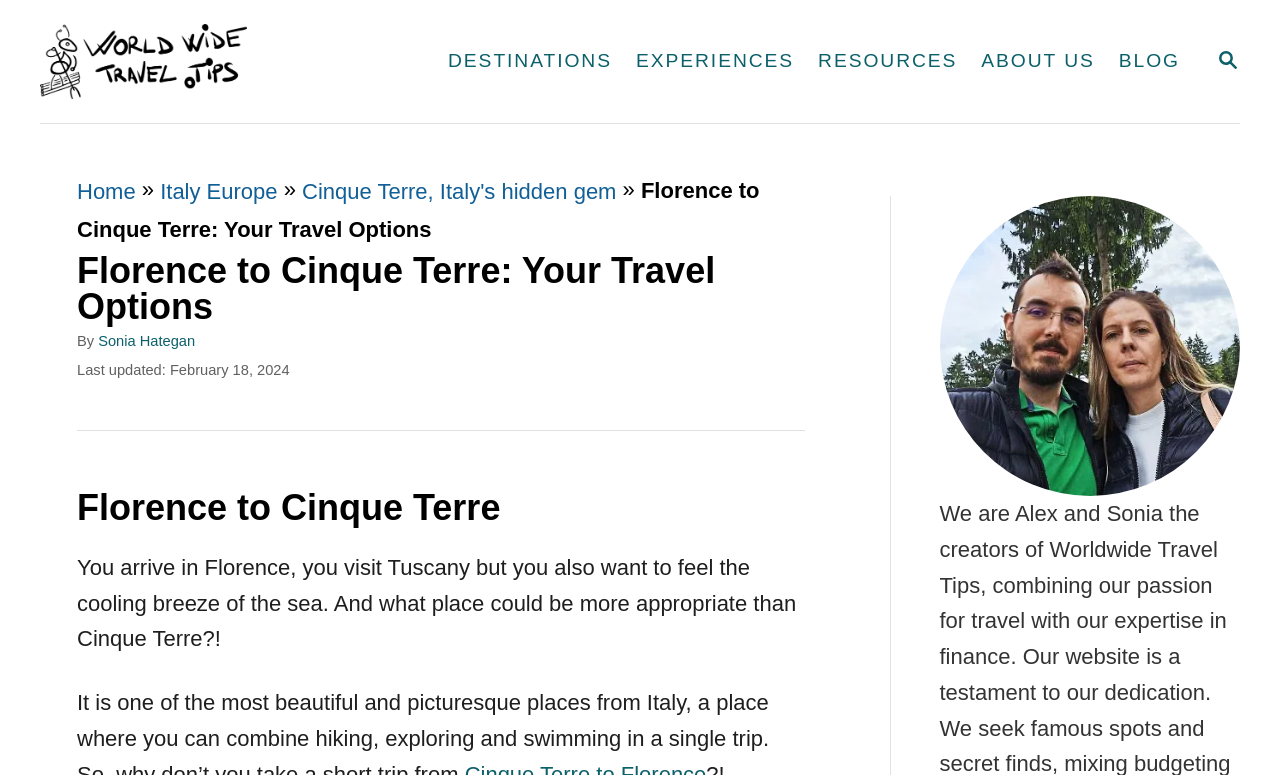Pinpoint the bounding box coordinates of the area that must be clicked to complete this instruction: "Explore DESTINATIONS".

[0.341, 0.048, 0.487, 0.11]